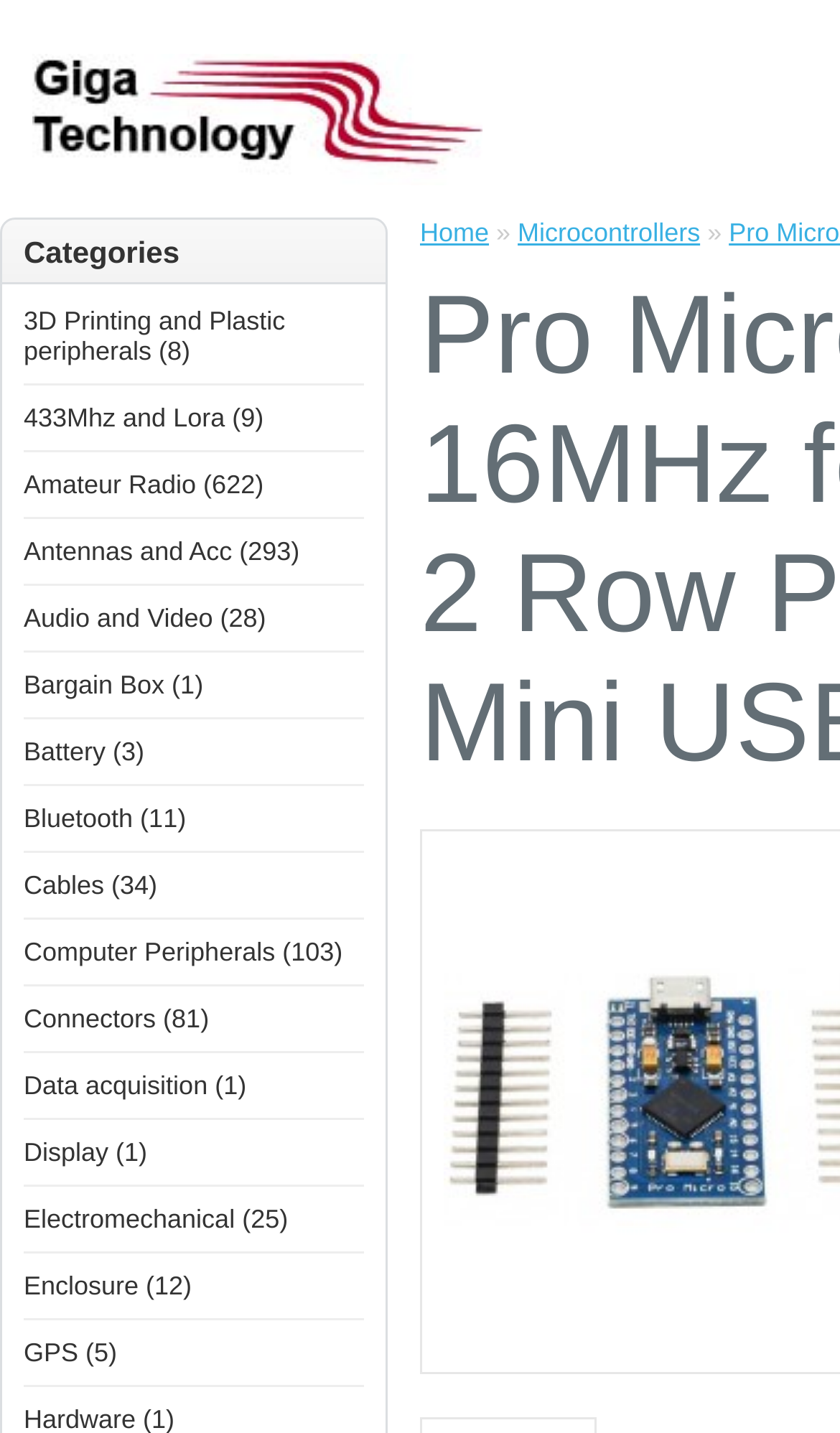What is the second category?
Observe the image and answer the question with a one-word or short phrase response.

433Mhz and Lora